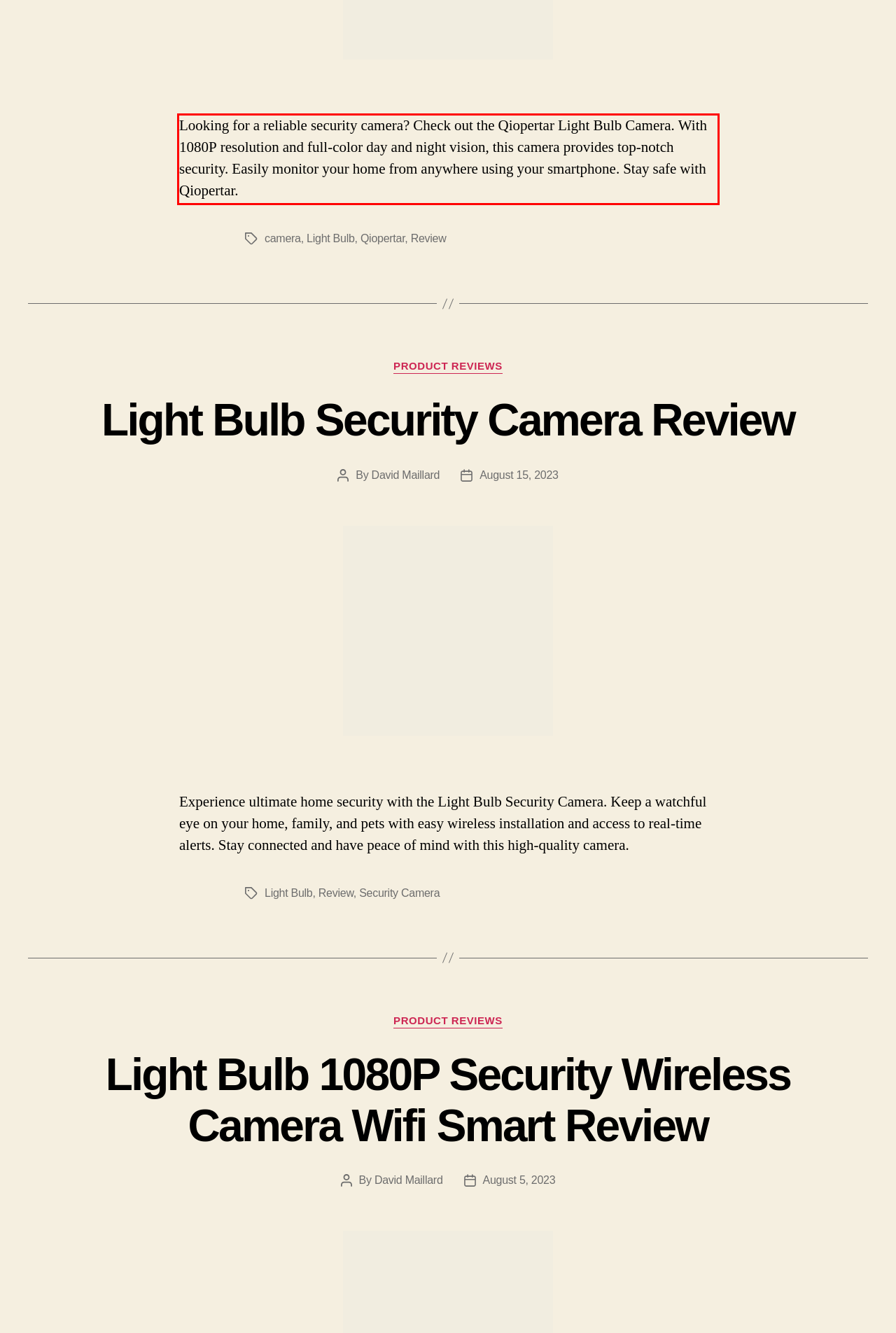Given a screenshot of a webpage with a red bounding box, extract the text content from the UI element inside the red bounding box.

Looking for a reliable security camera? Check out the Qiopertar Light Bulb Camera. With 1080P resolution and full-color day and night vision, this camera provides top-notch security. Easily monitor your home from anywhere using your smartphone. Stay safe with Qiopertar.